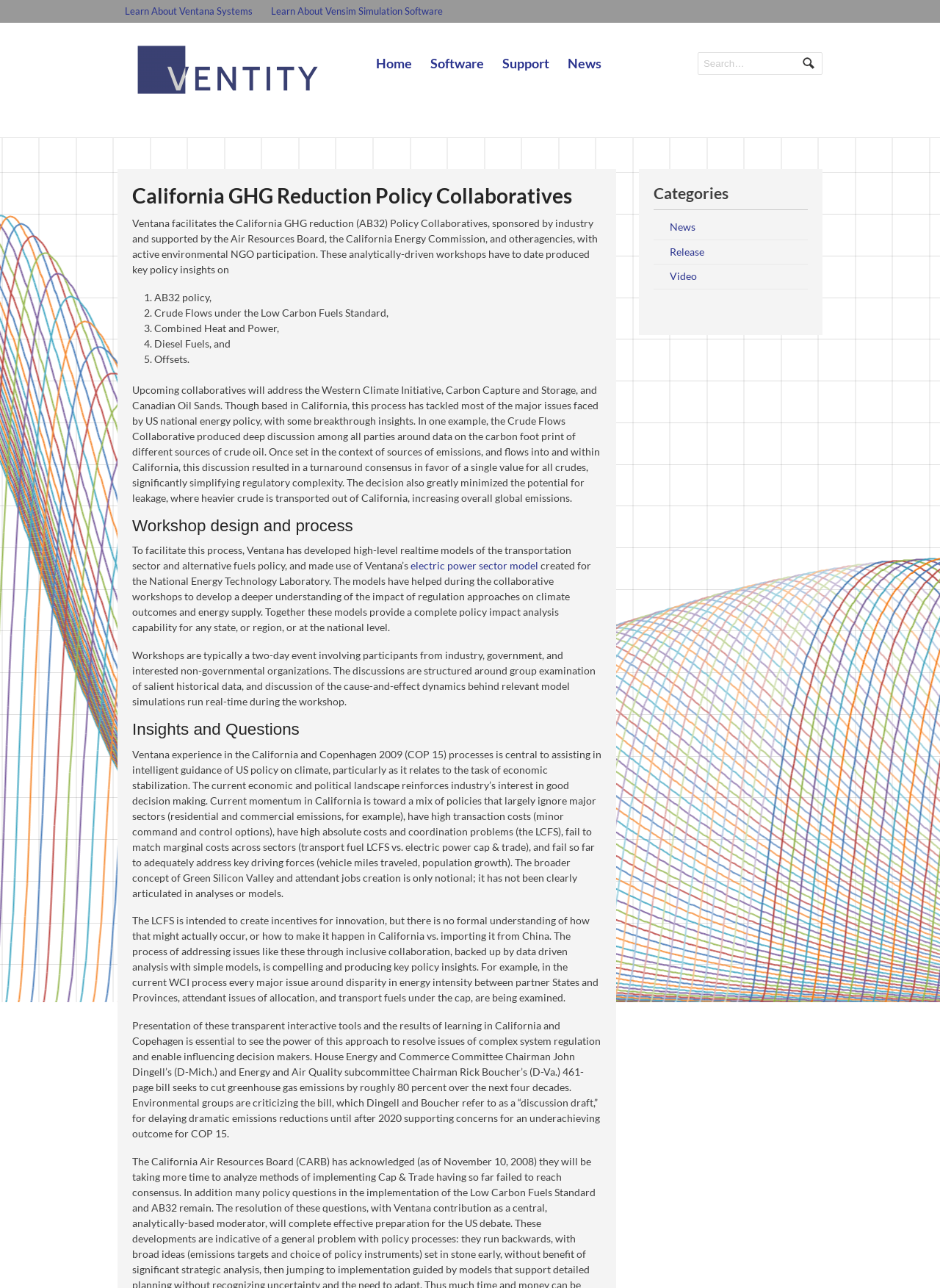What is the topic of the fifth point in the list?
Answer the question with as much detail as you can, using the image as a reference.

I found the answer by looking at the list of points under the paragraph that starts with 'These analytically-driven workshops have to date produced key policy insights on', and found that the fifth point in the list is 'Offsets'.